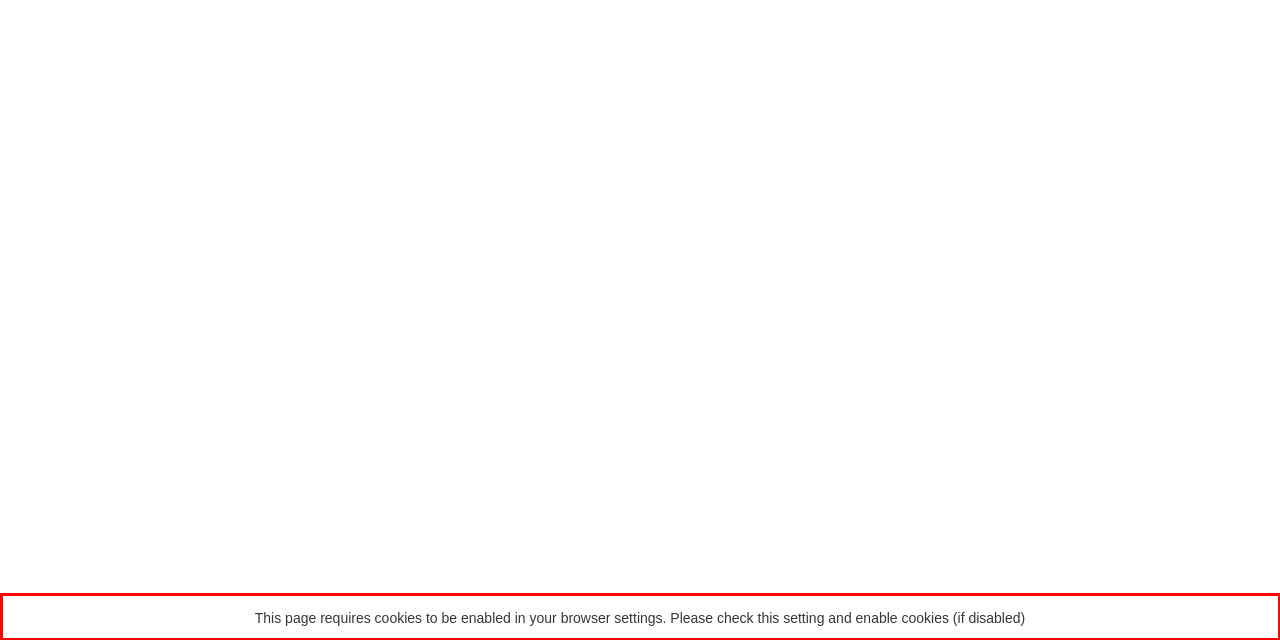Please examine the screenshot of the webpage and read the text present within the red rectangle bounding box.

This page requires cookies to be enabled in your browser settings. Please check this setting and enable cookies (if disabled)